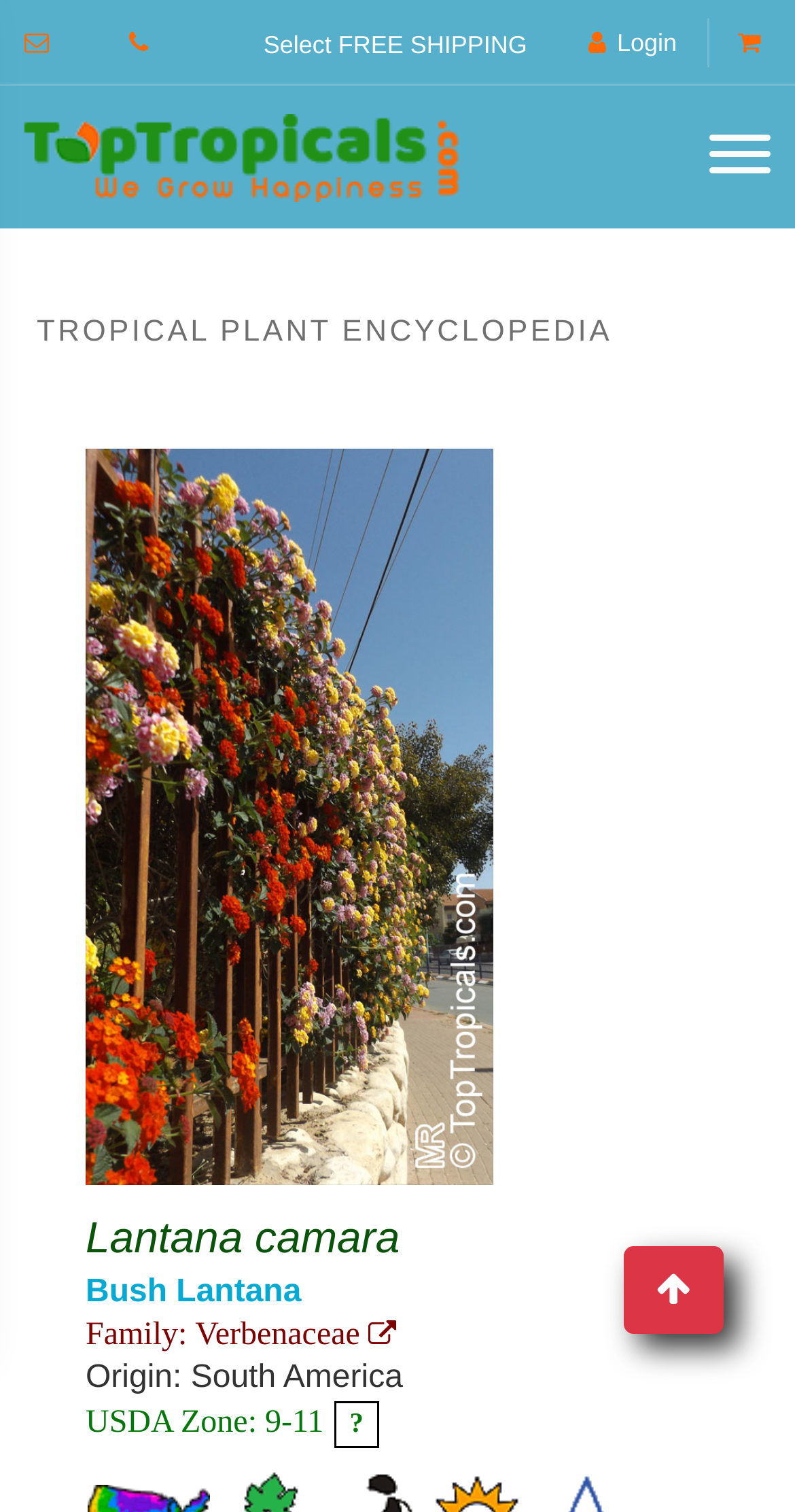Determine the bounding box coordinates of the clickable region to execute the instruction: "Call the customer service". The coordinates should be four float numbers between 0 and 1, denoted as [left, top, right, bottom].

[0.163, 0.02, 0.199, 0.036]